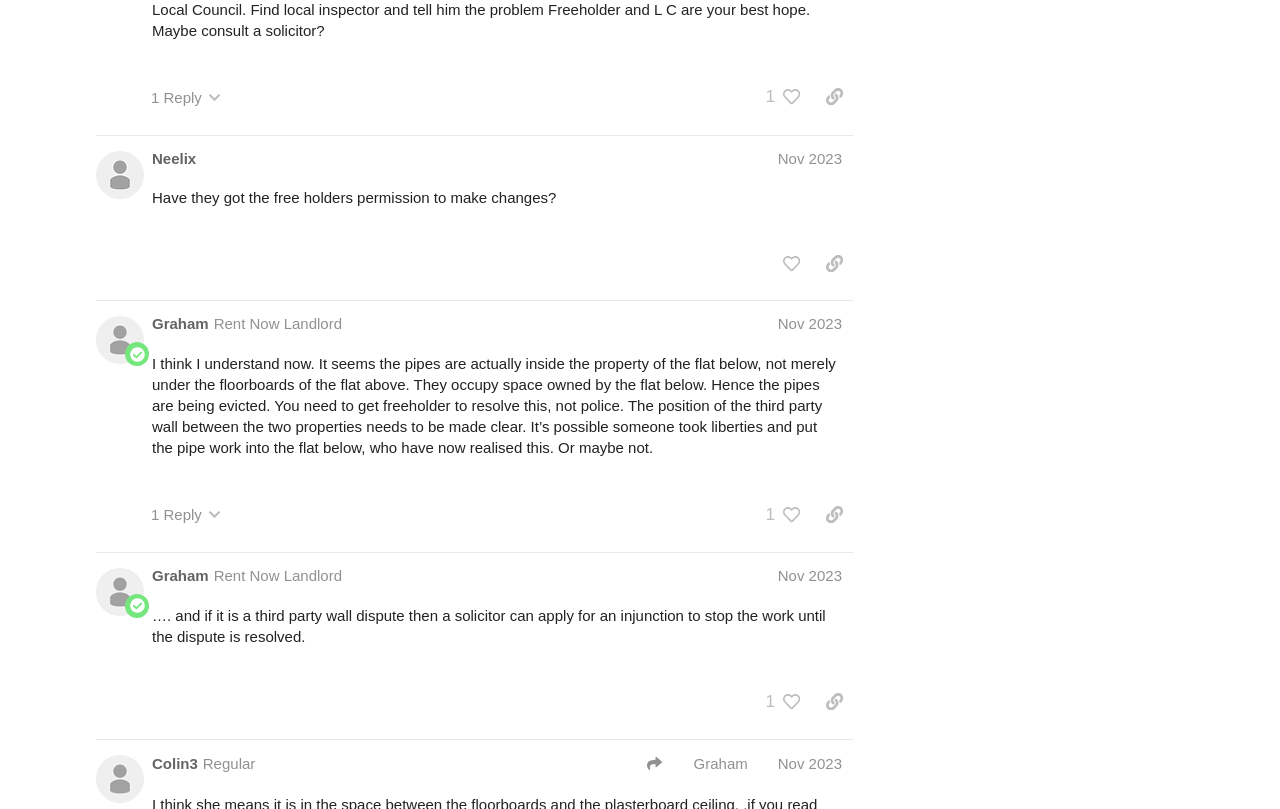How many posts are on this page?
Please provide a single word or phrase as your answer based on the image.

3